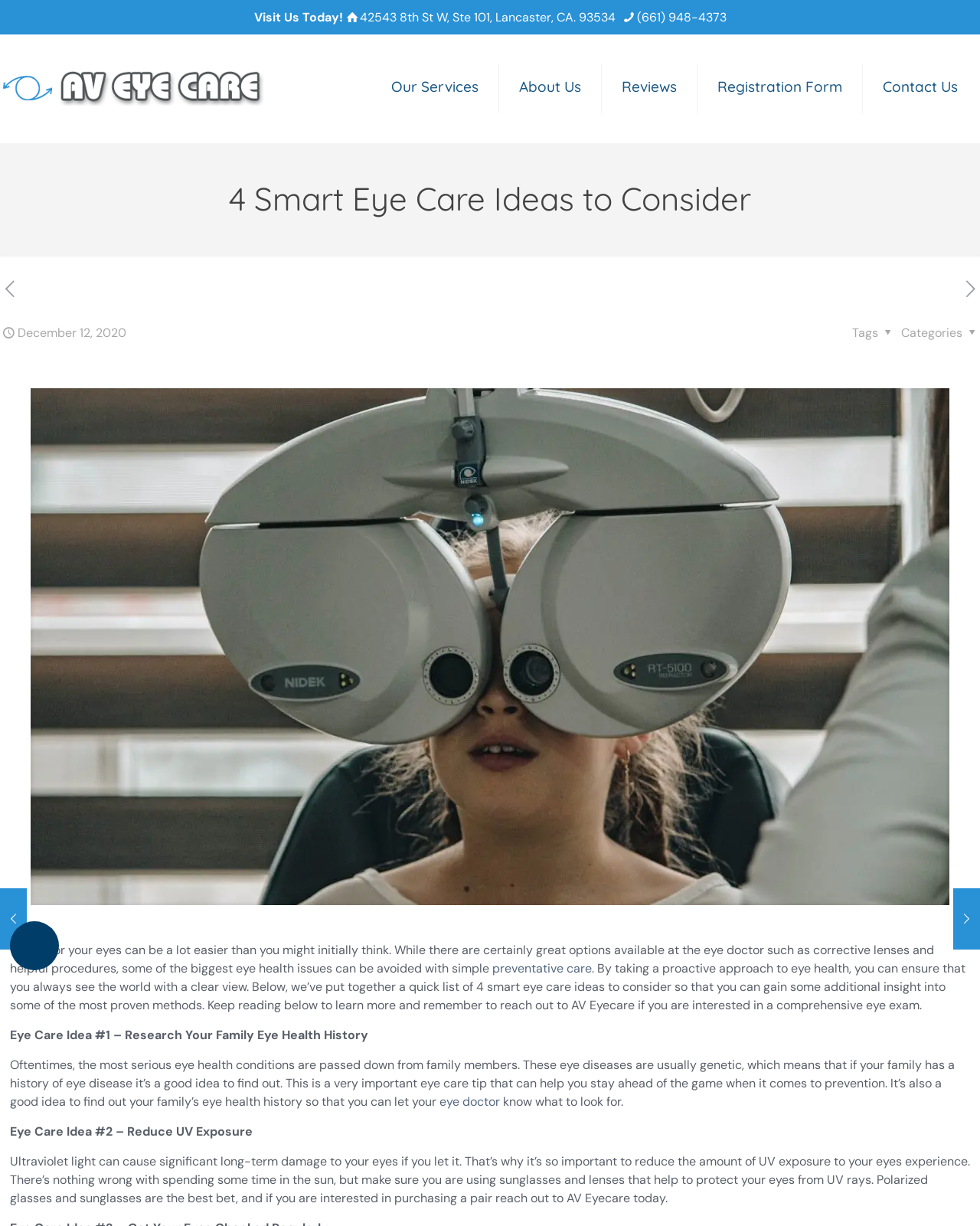Respond concisely with one word or phrase to the following query:
What is the main topic of the article on this webpage?

Smart Eye Care Ideas